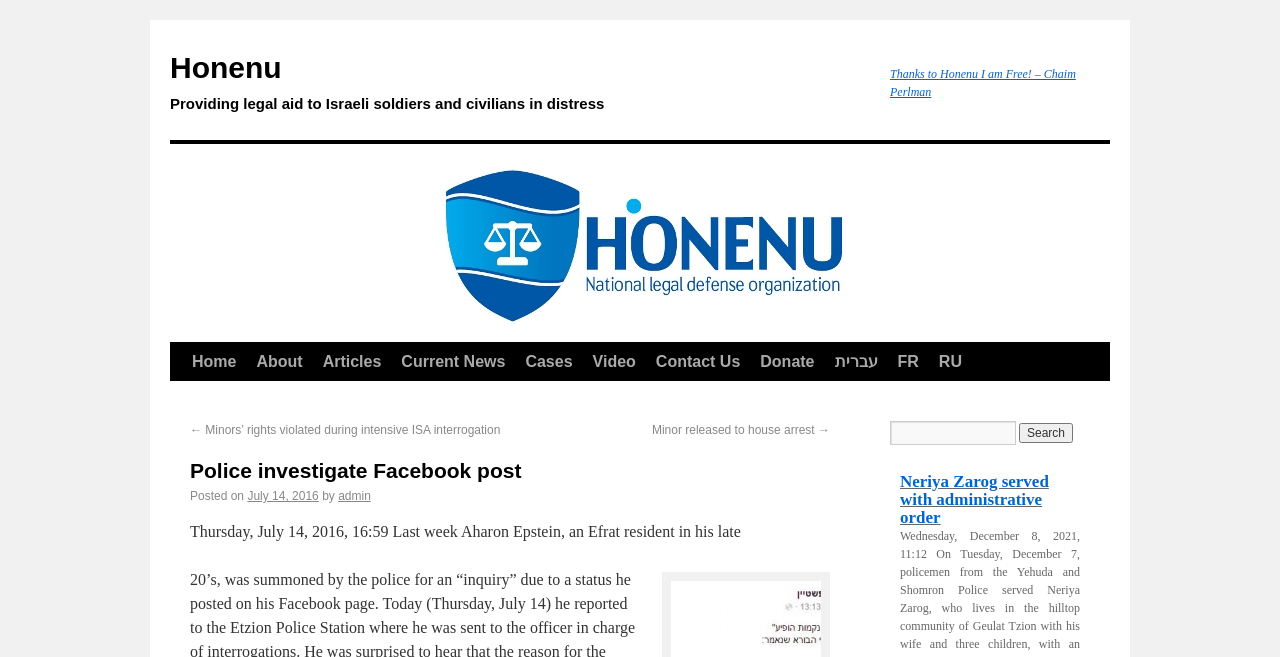Determine the coordinates of the bounding box that should be clicked to complete the instruction: "Visit the 'About' page". The coordinates should be represented by four float numbers between 0 and 1: [left, top, right, bottom].

[0.193, 0.522, 0.244, 0.58]